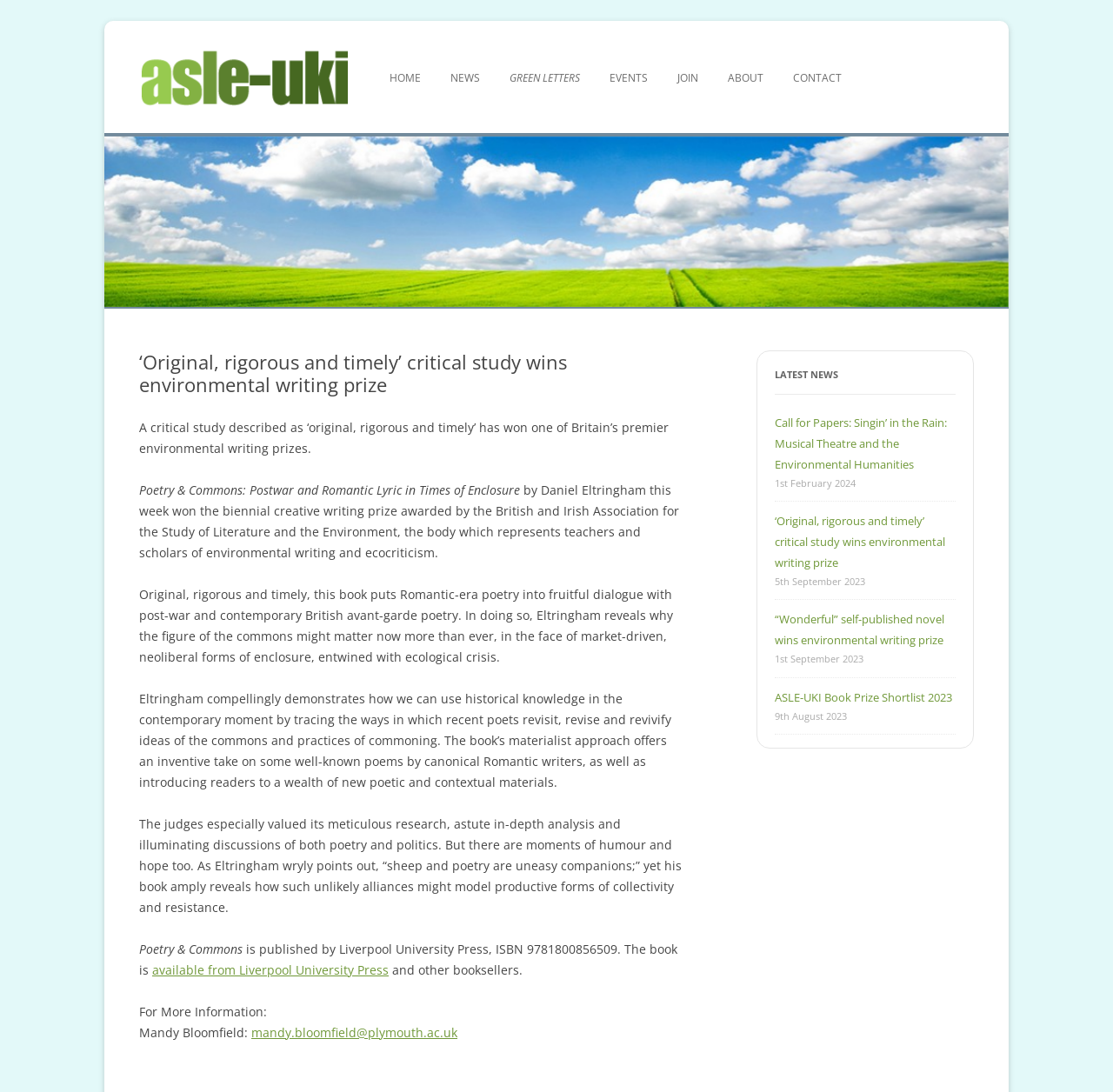Please determine the bounding box coordinates for the element that should be clicked to follow these instructions: "Read about Tips For The Florist On Creating Affordable Wedding Decoration Package".

None